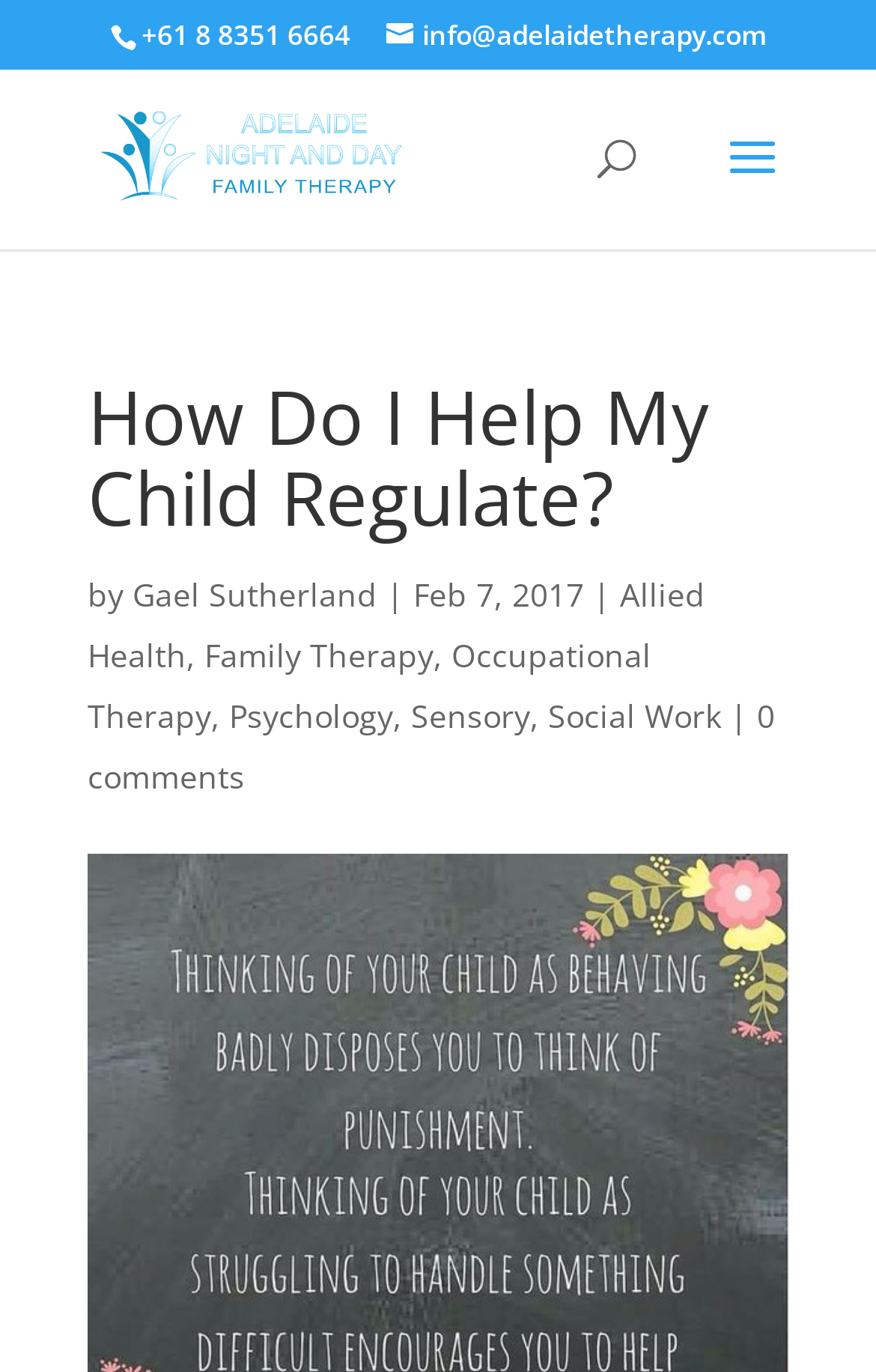Pinpoint the bounding box coordinates of the area that should be clicked to complete the following instruction: "send an email". The coordinates must be given as four float numbers between 0 and 1, i.e., [left, top, right, bottom].

[0.441, 0.011, 0.874, 0.039]